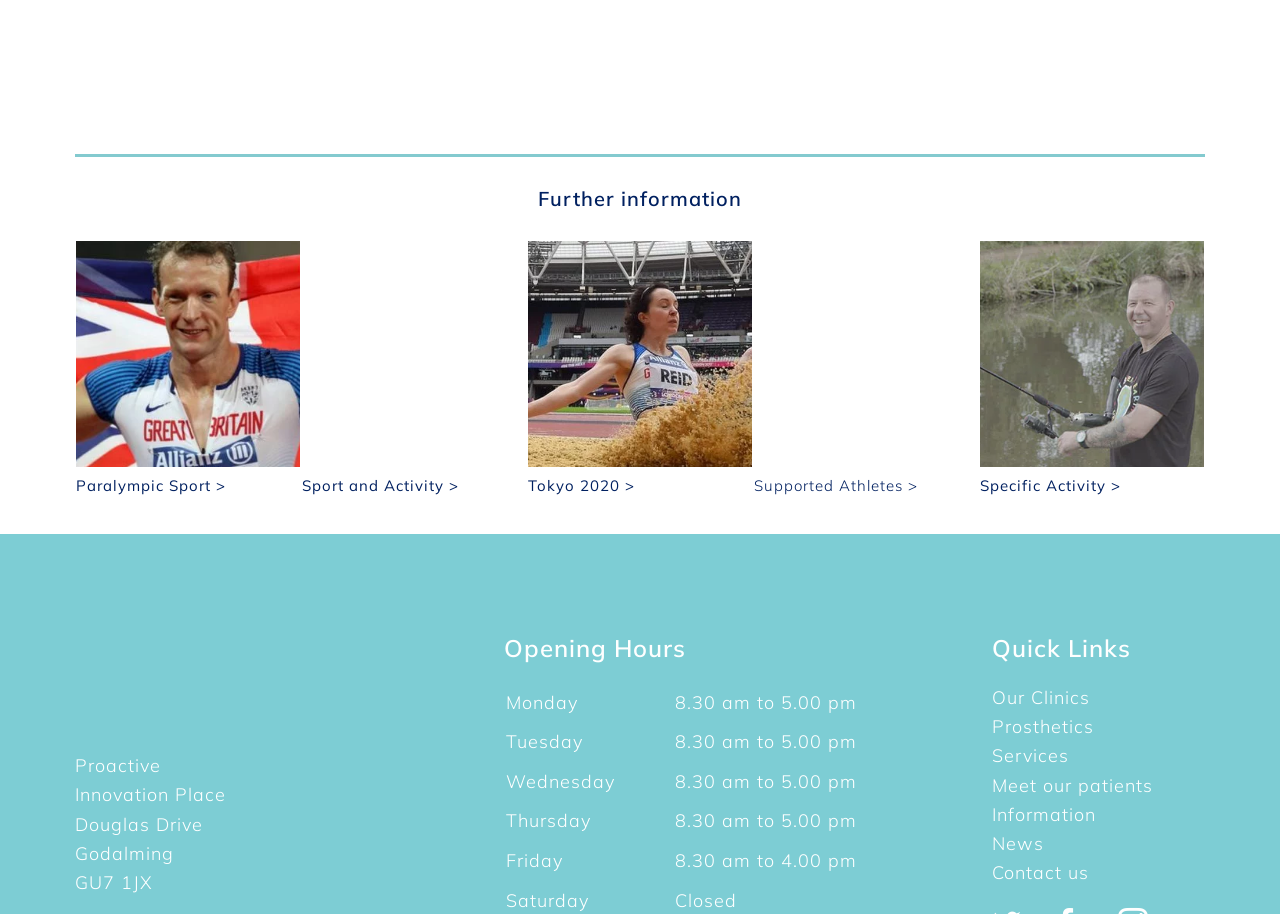Pinpoint the bounding box coordinates of the clickable area necessary to execute the following instruction: "Click on Supported Athletes >". The coordinates should be given as four float numbers between 0 and 1, namely [left, top, right, bottom].

[0.589, 0.534, 0.764, 0.559]